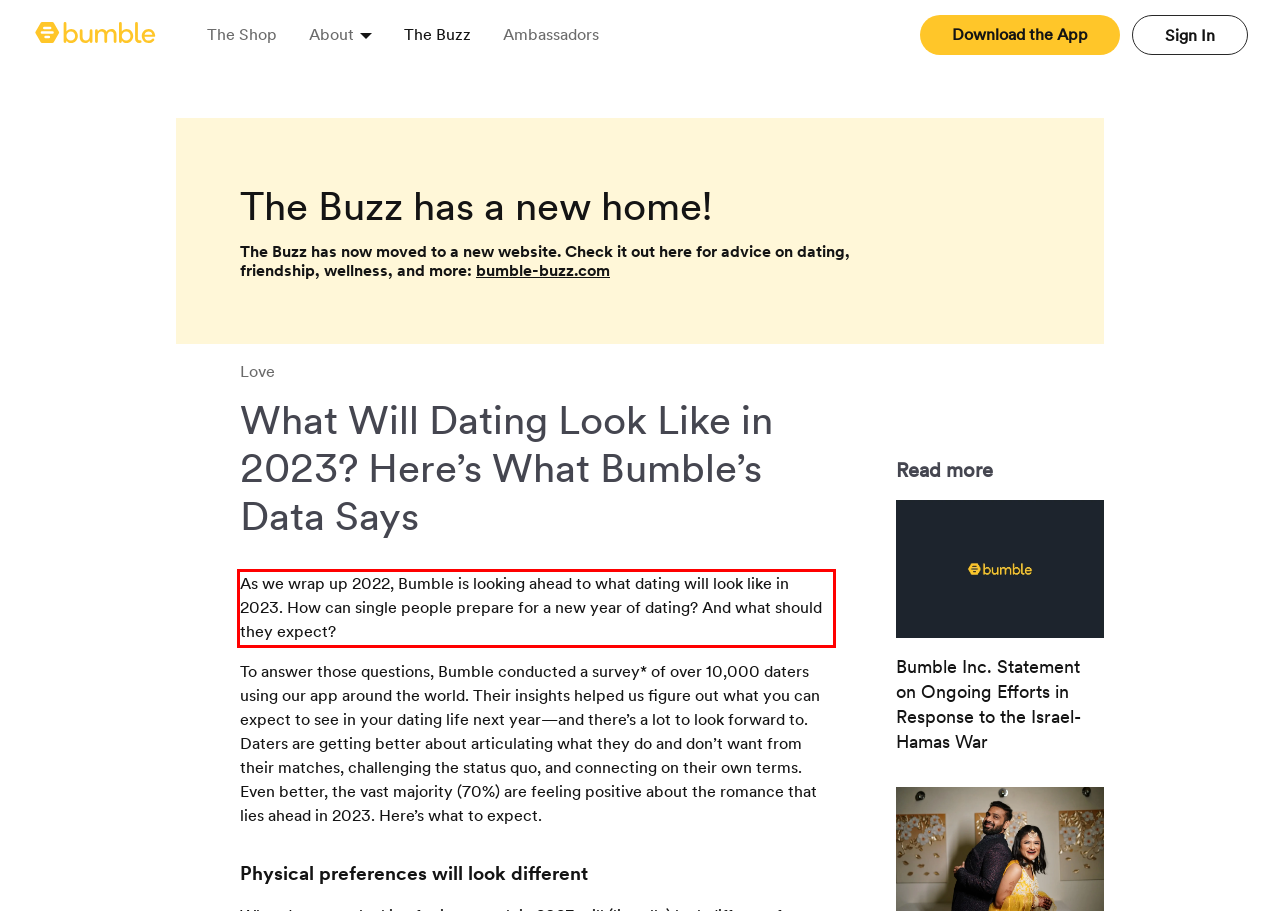Please examine the webpage screenshot and extract the text within the red bounding box using OCR.

As we wrap up 2022, Bumble is looking ahead to what dating will look like in 2023. How can single people prepare for a new year of dating? And what should they expect?